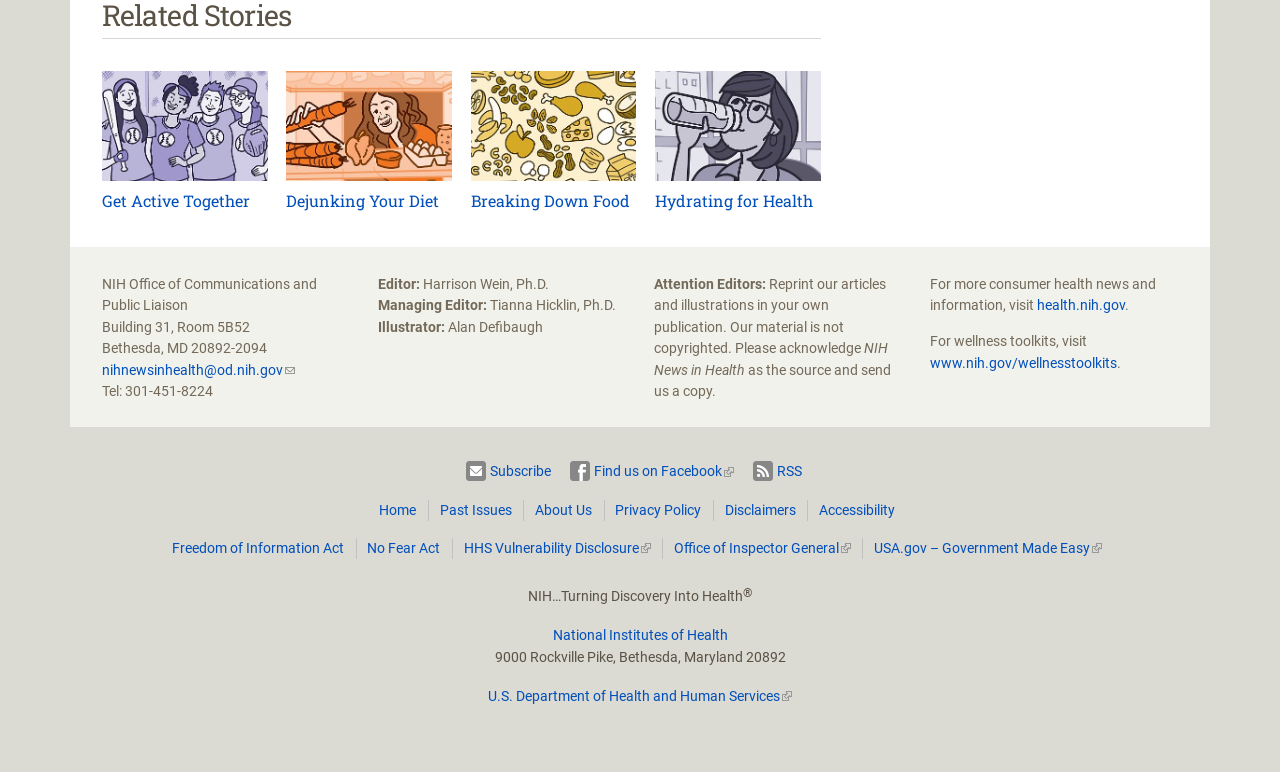Could you specify the bounding box coordinates for the clickable section to complete the following instruction: "Click Breaking Down Food"?

[0.368, 0.246, 0.492, 0.273]